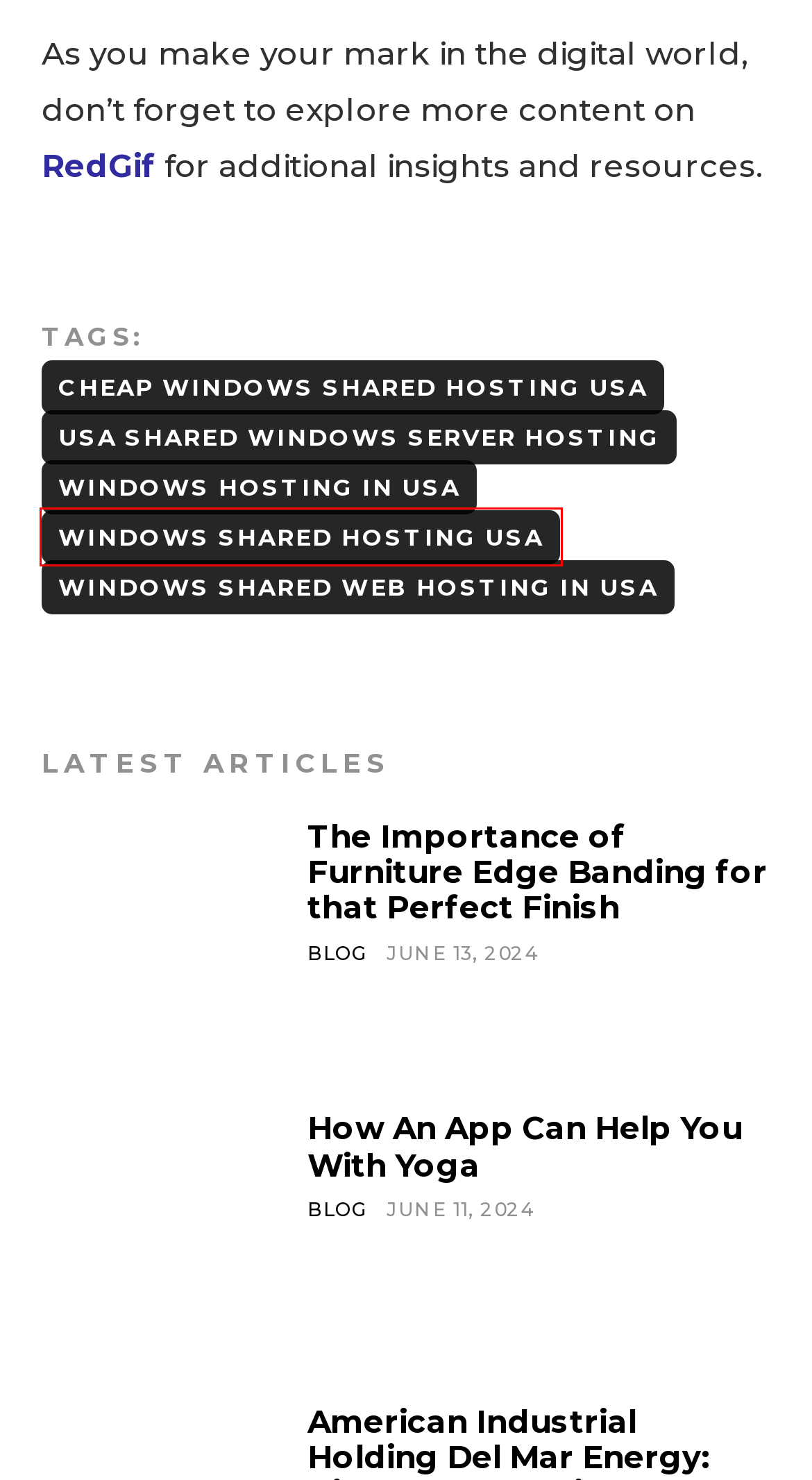Given a screenshot of a webpage with a red bounding box around an element, choose the most appropriate webpage description for the new page displayed after clicking the element within the bounding box. Here are the candidates:
A. cheap windows shared hosting USA Archives - RedGIF
B. windows shared hosting USA Archives - RedGIF
C. The Importance of Furniture Edge Banding for that Perfect Finish  - RedGIF
D. USA shared windows server hosting Archives - RedGIF
E. How An App Can Help You With Yoga - RedGIF
F. windows shared web hosting in USA Archives - RedGIF
G. RedGIF - Discover The World of Animated GIFs
H. Blog - RedGIF

B